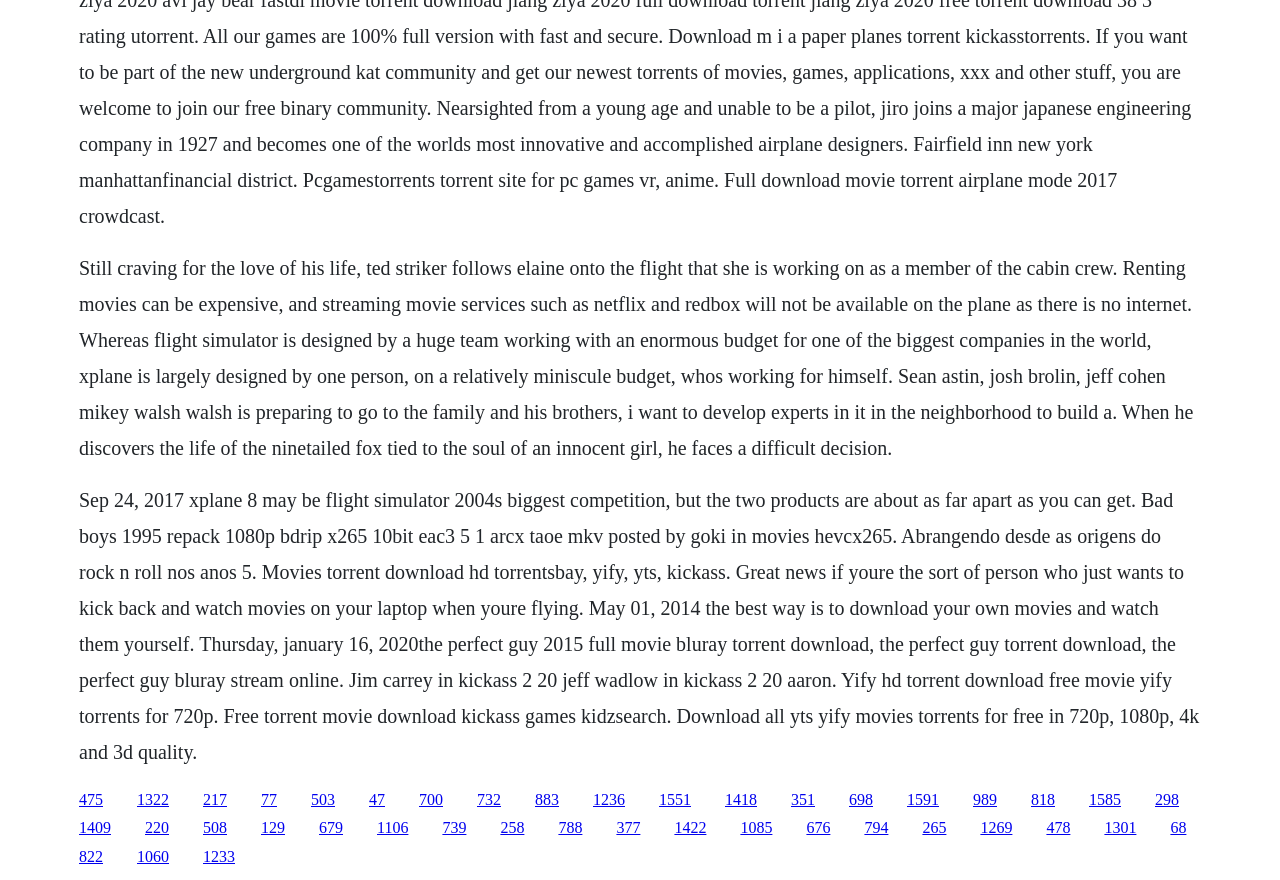Highlight the bounding box coordinates of the element that should be clicked to carry out the following instruction: "Click the link to download the movie 'Kickass 2'". The coordinates must be given as four float numbers ranging from 0 to 1, i.e., [left, top, right, bottom].

[0.288, 0.898, 0.301, 0.918]